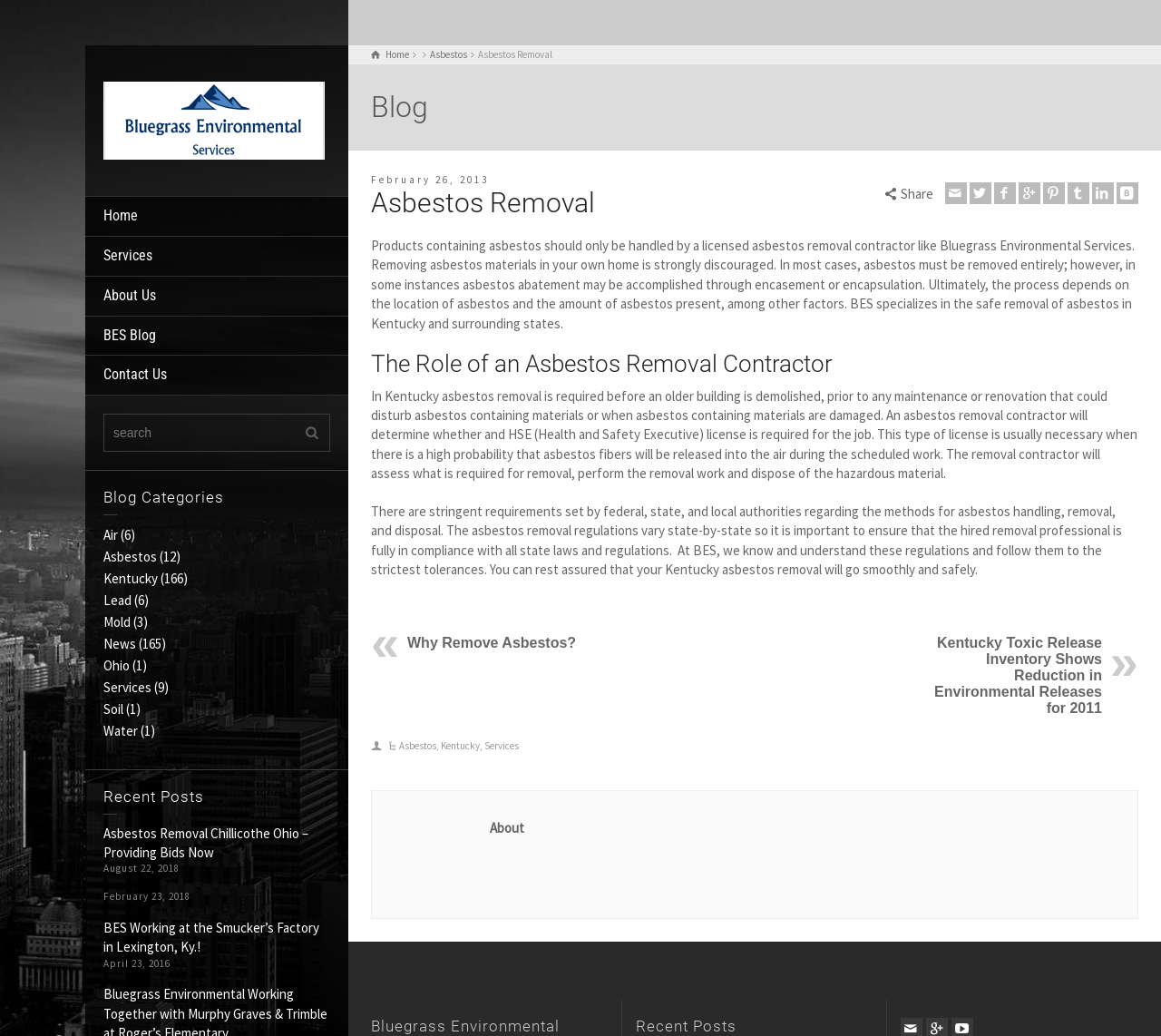Can you provide the bounding box coordinates for the element that should be clicked to implement the instruction: "Search for something"?

[0.089, 0.399, 0.284, 0.436]